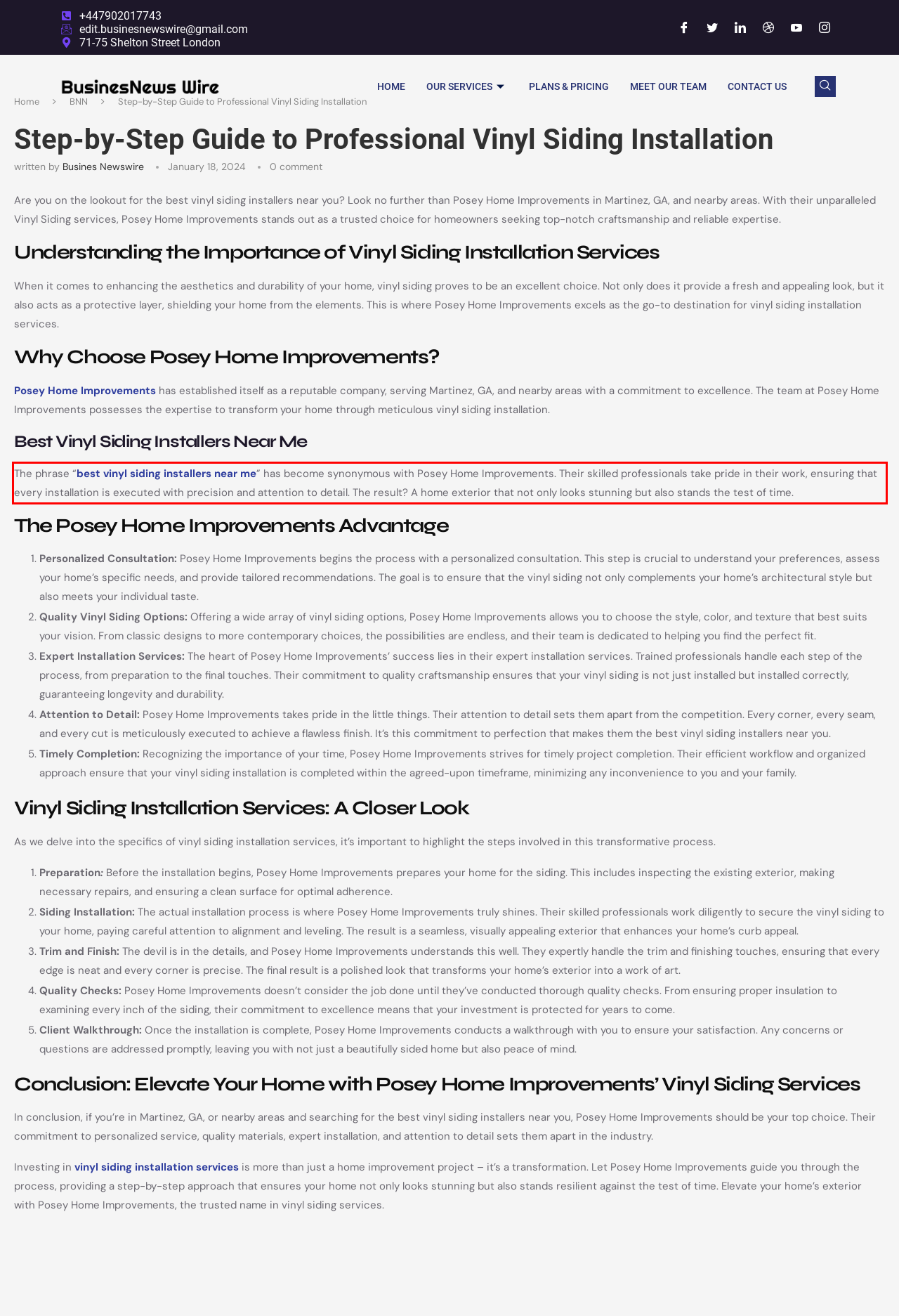Identify the text inside the red bounding box in the provided webpage screenshot and transcribe it.

The phrase “best vinyl siding installers near me” has become synonymous with Posey Home Improvements. Their skilled professionals take pride in their work, ensuring that every installation is executed with precision and attention to detail. The result? A home exterior that not only looks stunning but also stands the test of time.